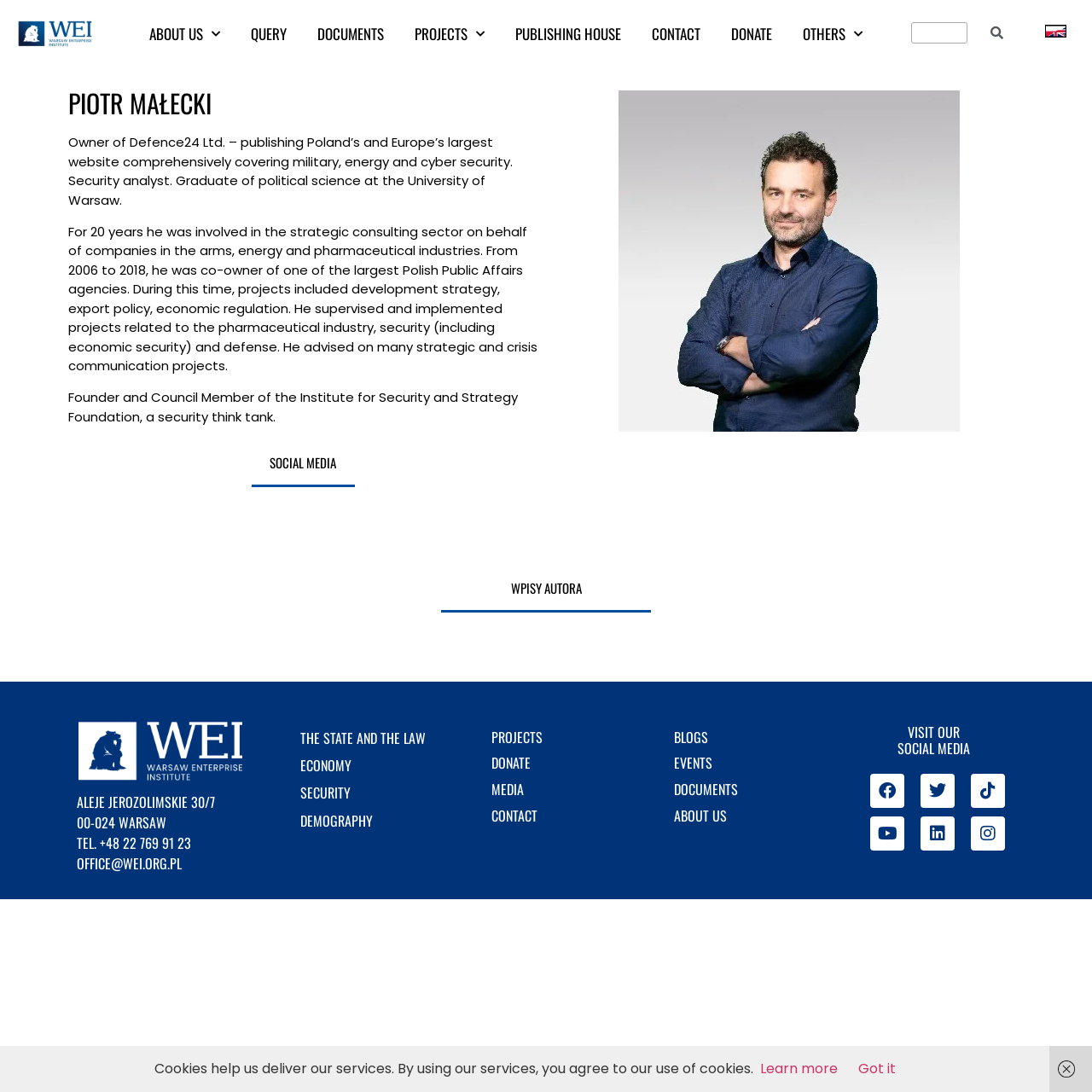What is the profession of Piotr Małecki?
Analyze the image and deliver a detailed answer to the question.

The webpage describes Piotr Małecki as 'Owner of Defence24 Ltd. – publishing Poland’s and Europe’s largest website comprehensively covering military, energy and cyber security. Security analyst.' which indicates that he is a security analyst.